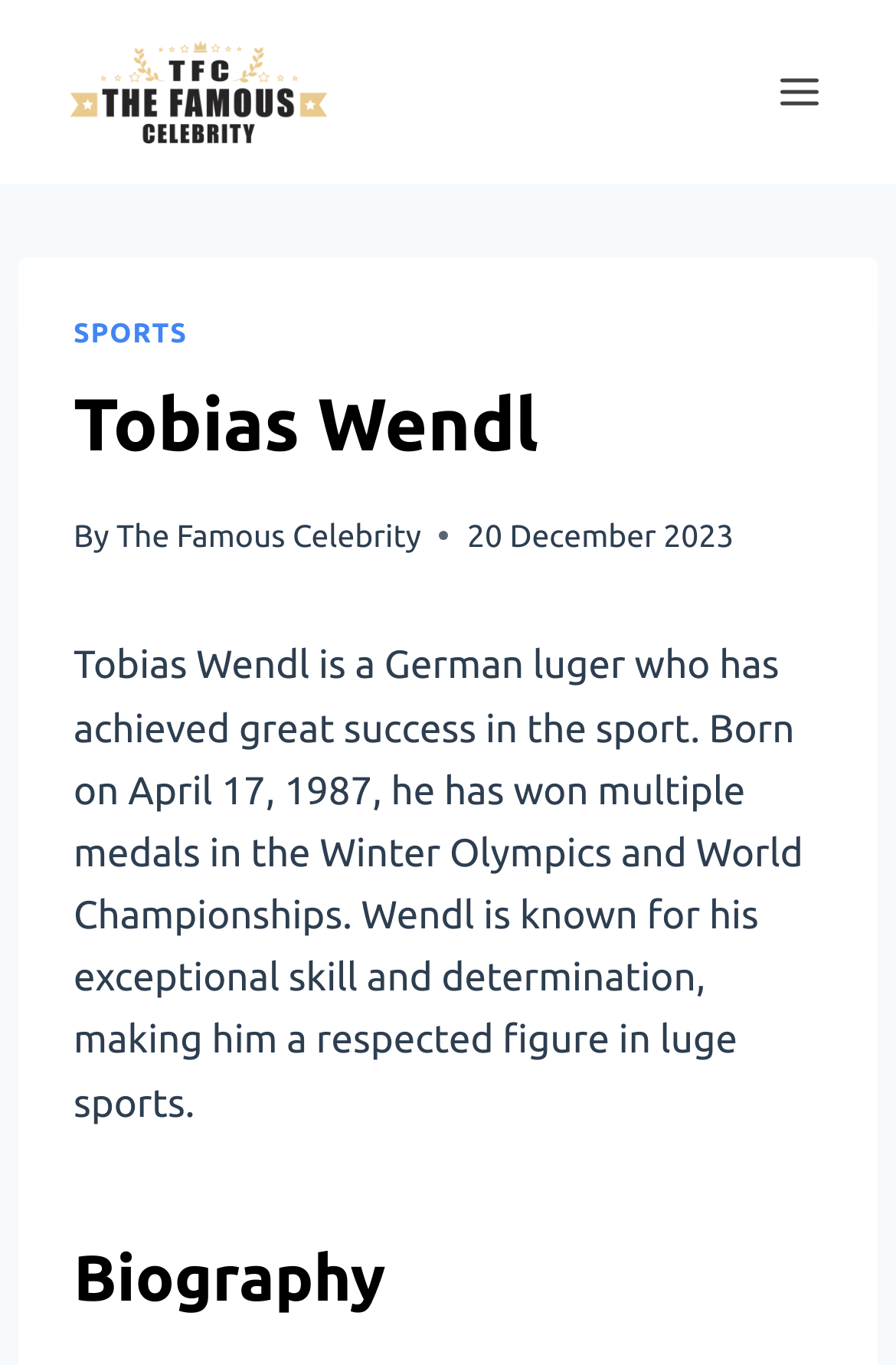What is the date of birth of Tobias Wendl? Please answer the question using a single word or phrase based on the image.

April 17, 1987